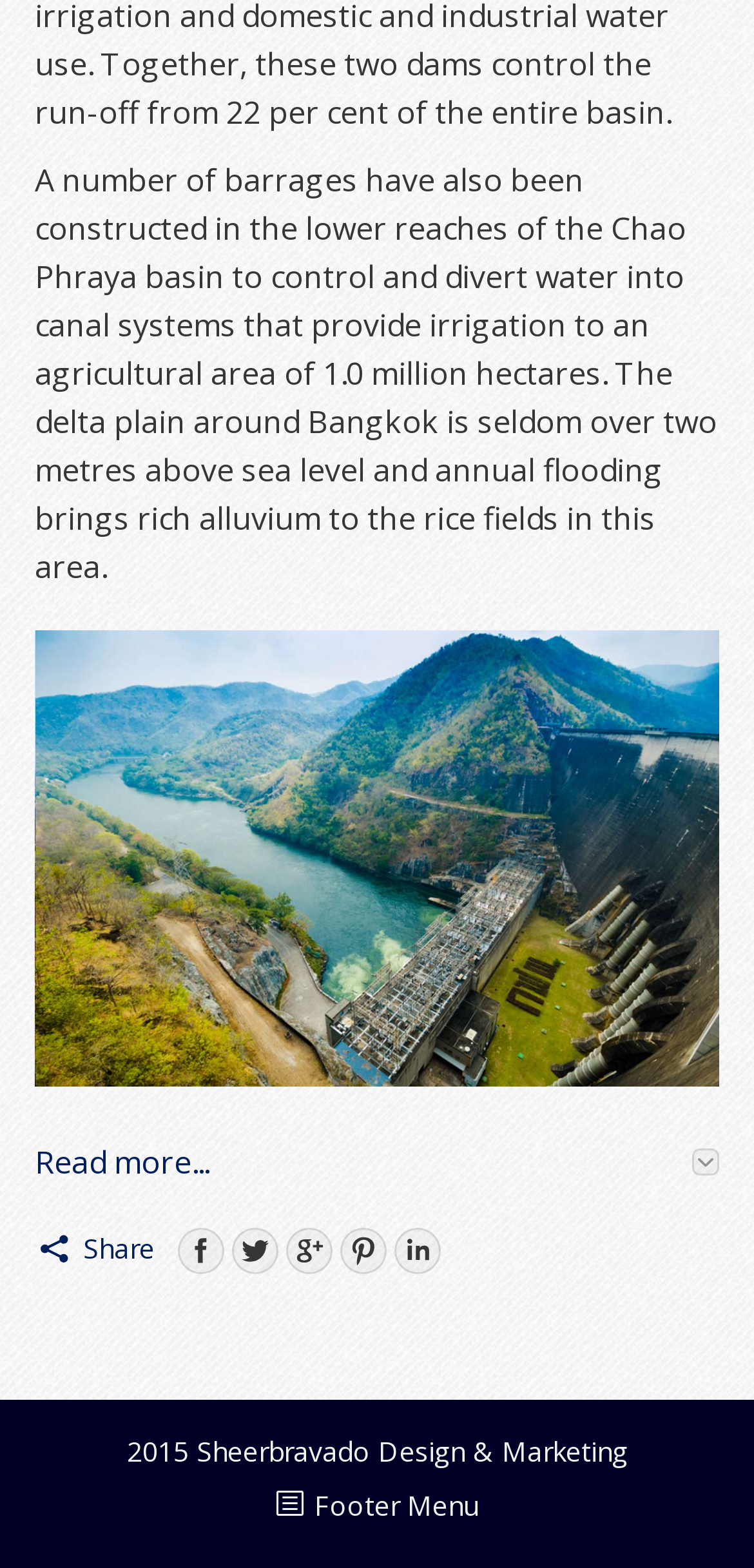What is the name of the menu in the footer?
Please elaborate on the answer to the question with detailed information.

The combobox in the footer section of the webpage has a label 'Footer Menu', which suggests that it is a menu for navigating to different sections of the website.